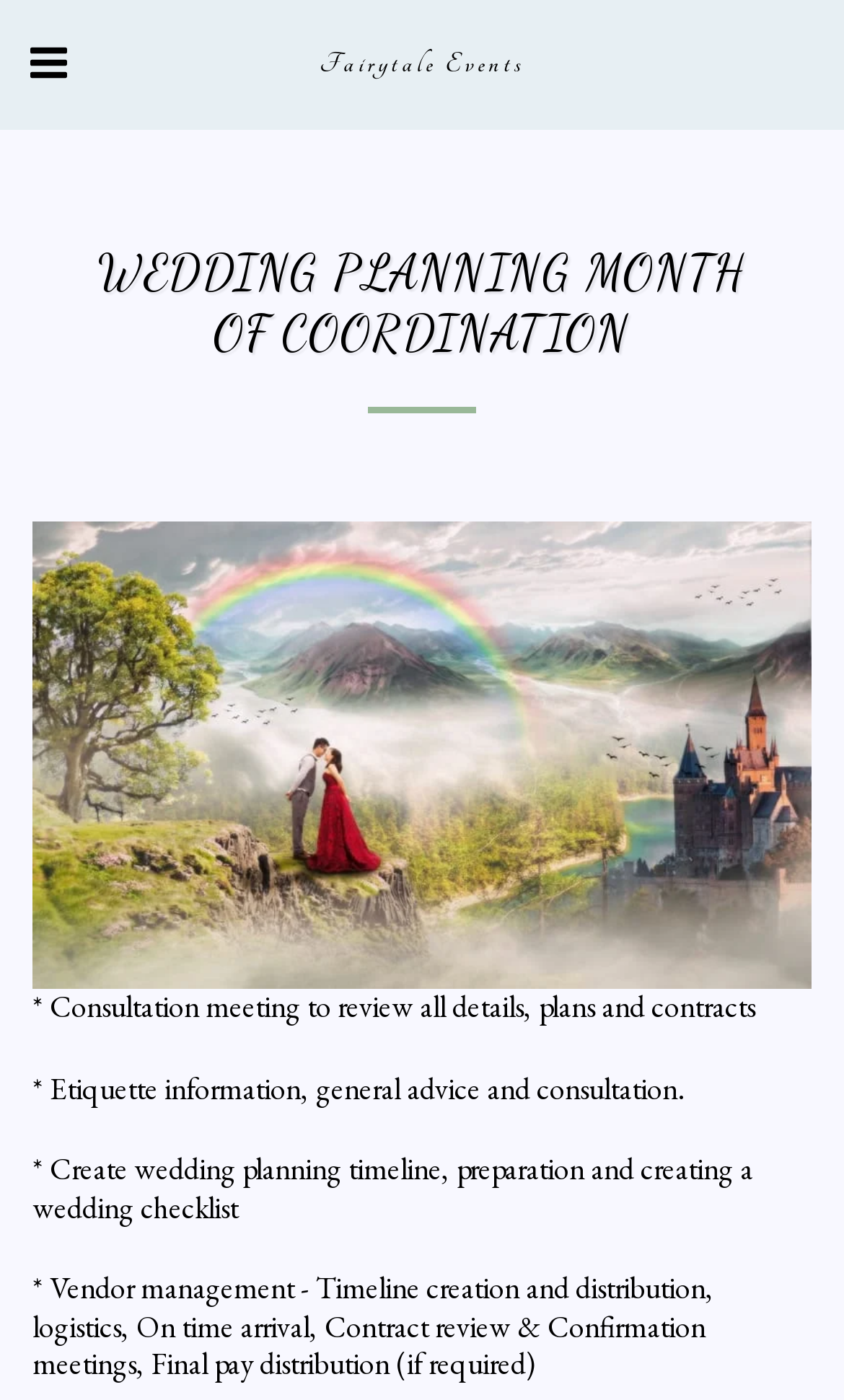Provide a one-word or one-phrase answer to the question:
What is the service provided by Fairytale Events?

Wedding planning